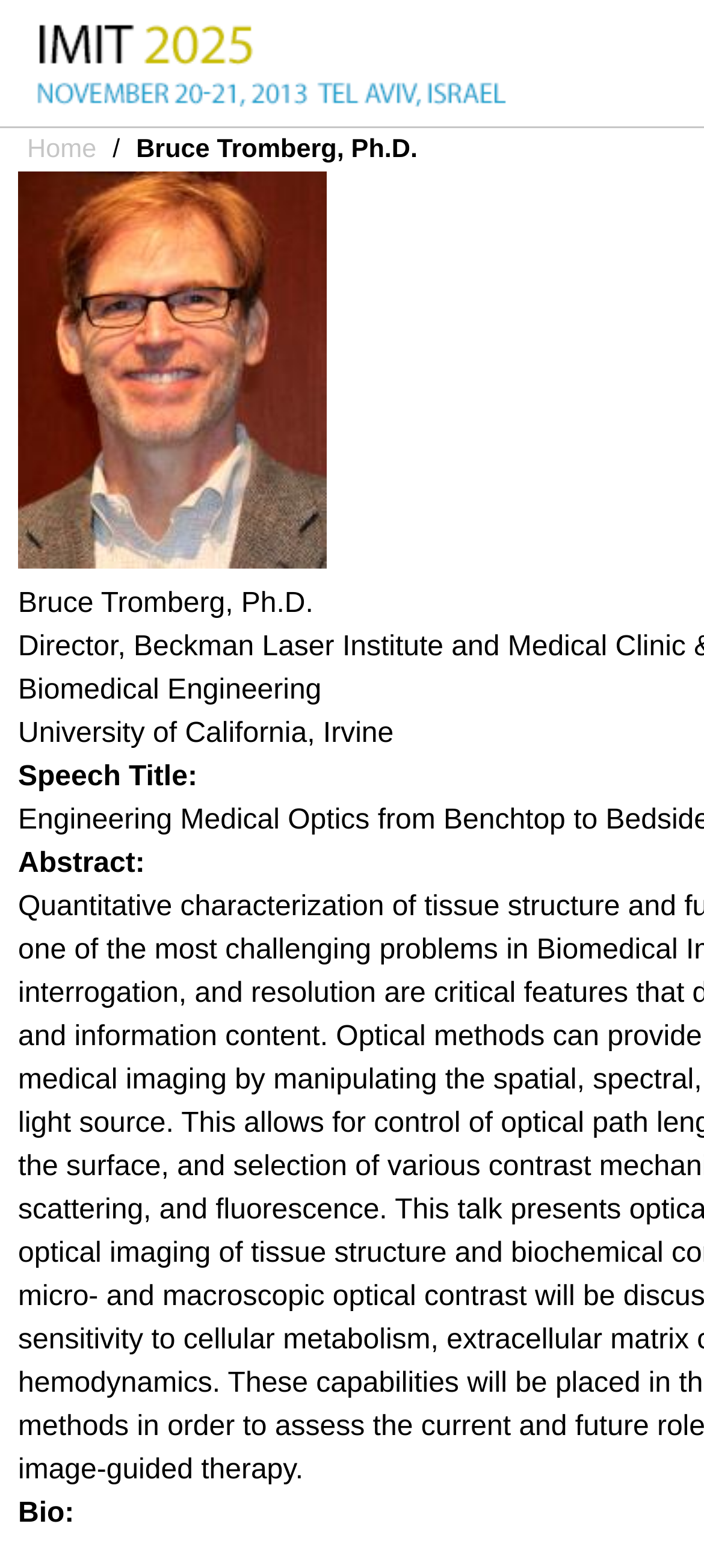What is the affiliation of Bruce Tromberg?
Please respond to the question with a detailed and informative answer.

On the webpage, I can see the text 'University of California, Irvine' below the name 'Bruce Tromberg, Ph.D.', which suggests that this is his affiliation.